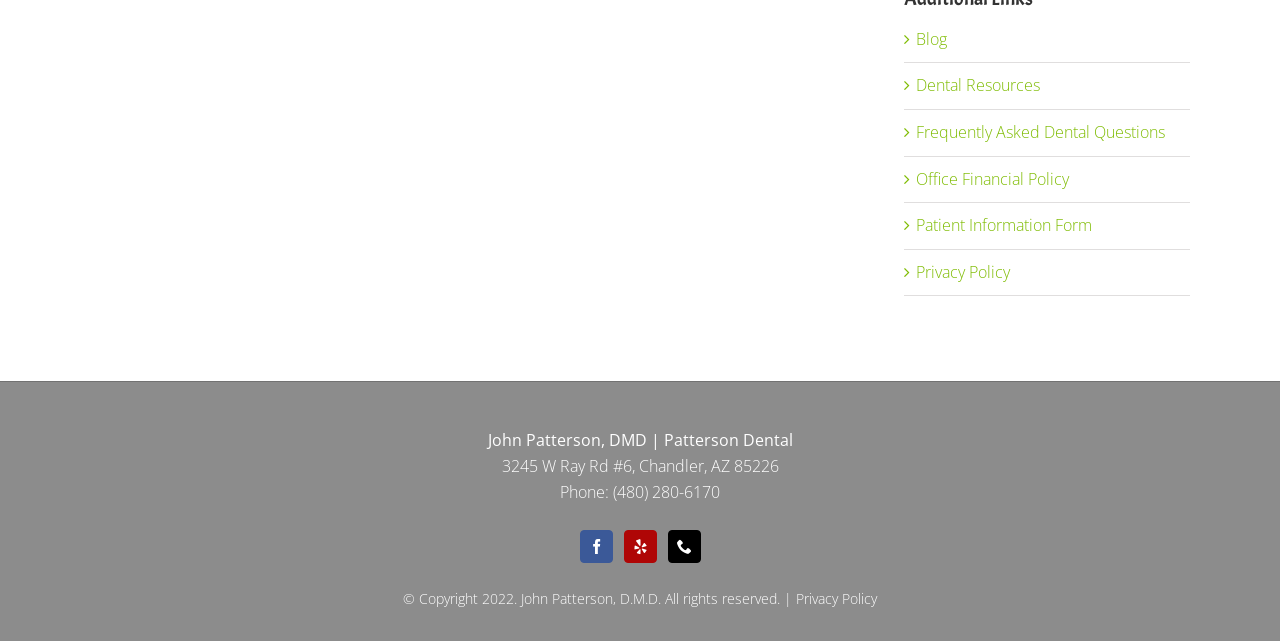Provide a brief response using a word or short phrase to this question:
What is the phone number of the dental office?

(480) 280-6170